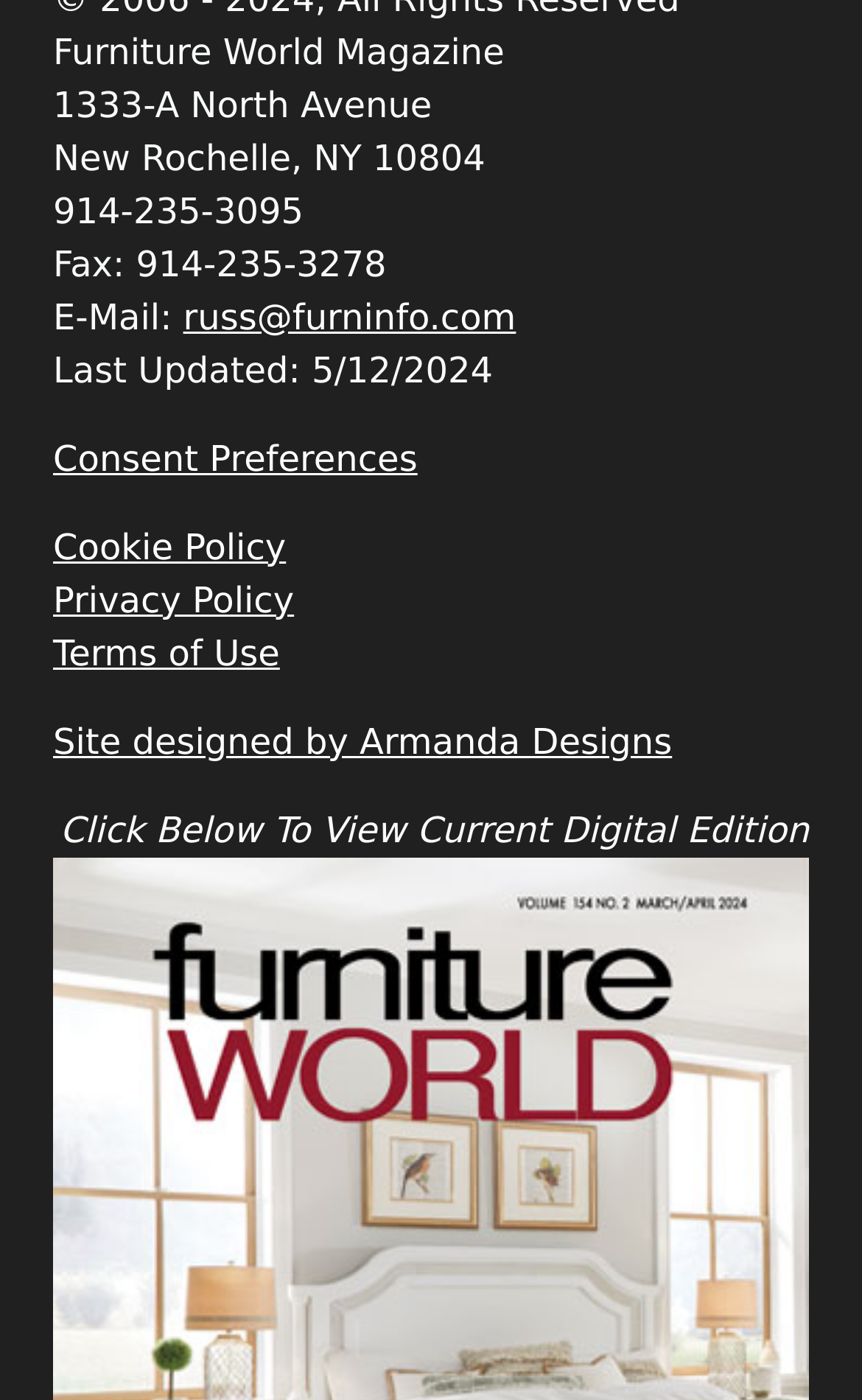What is the email address of the magazine?
Look at the image and respond with a one-word or short-phrase answer.

russ@furninfo.com